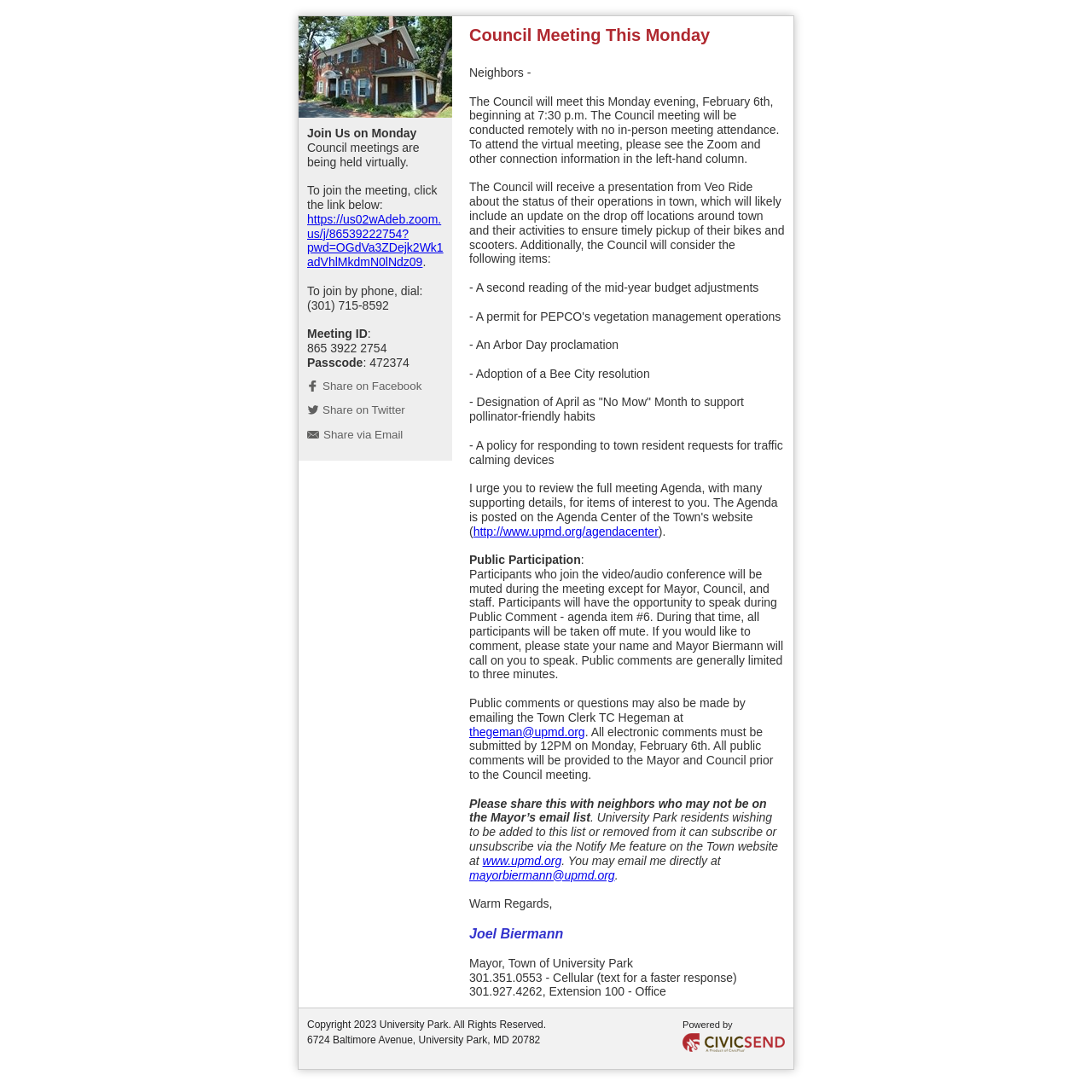What is the phone number for the Mayor's office?
Please use the image to provide a one-word or short phrase answer.

301.927.4262